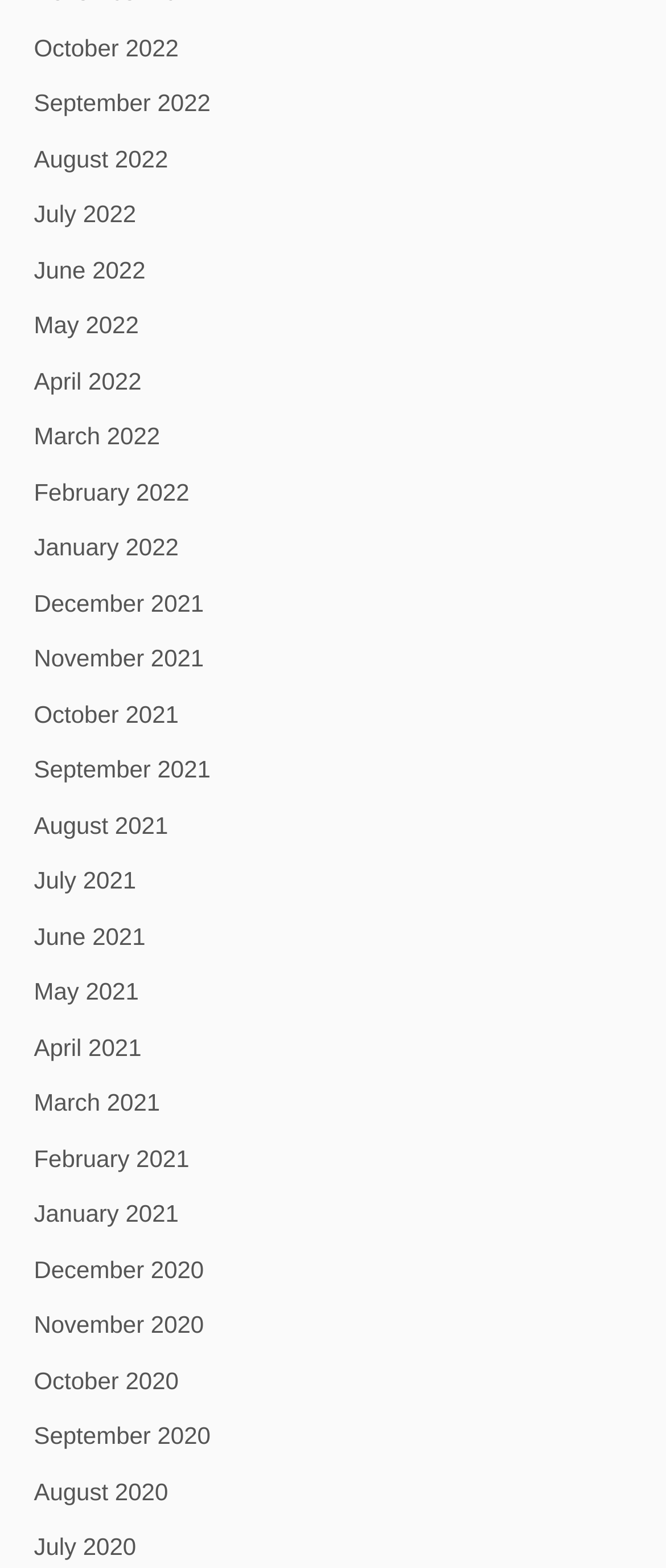Examine the image and give a thorough answer to the following question:
What is the position of the link 'June 2021'?

By comparing the y1 and y2 coordinates of the links, I determined that the link 'June 2021' is located above the link 'May 2021'.